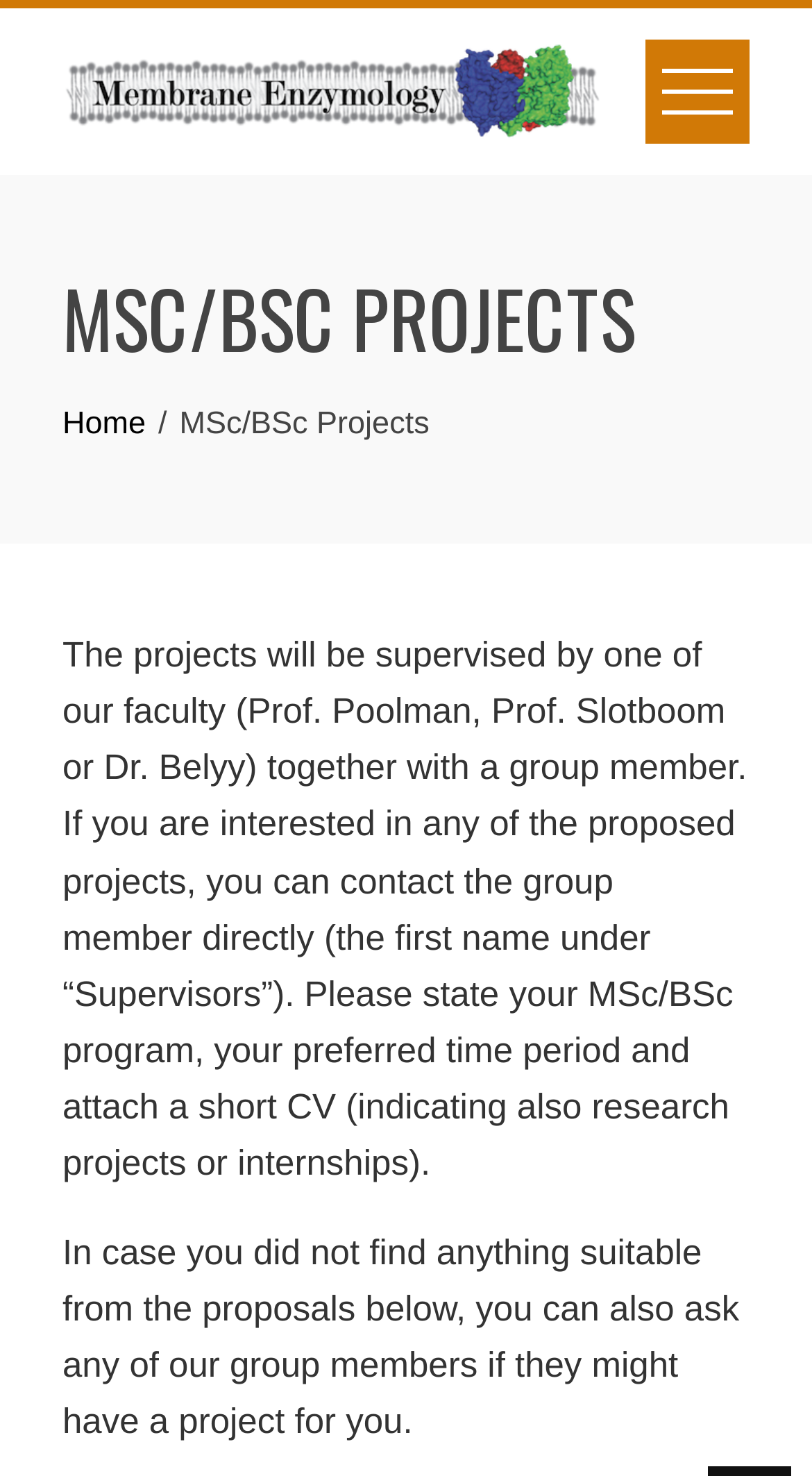Locate the UI element described by Home and provide its bounding box coordinates. Use the format (top-left x, top-left y, bottom-right x, bottom-right y) with all values as floating point numbers between 0 and 1.

[0.077, 0.275, 0.18, 0.299]